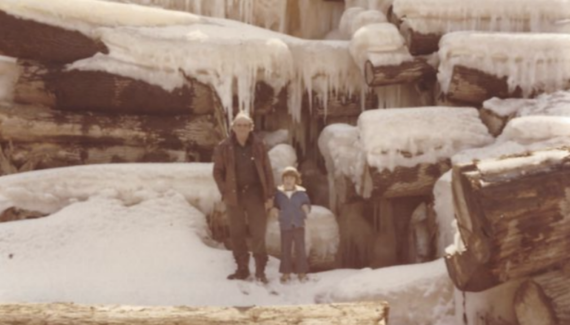What is the name of the company founded by Russell Farrow? Observe the screenshot and provide a one-word or short phrase answer.

McClure Sawmill Company